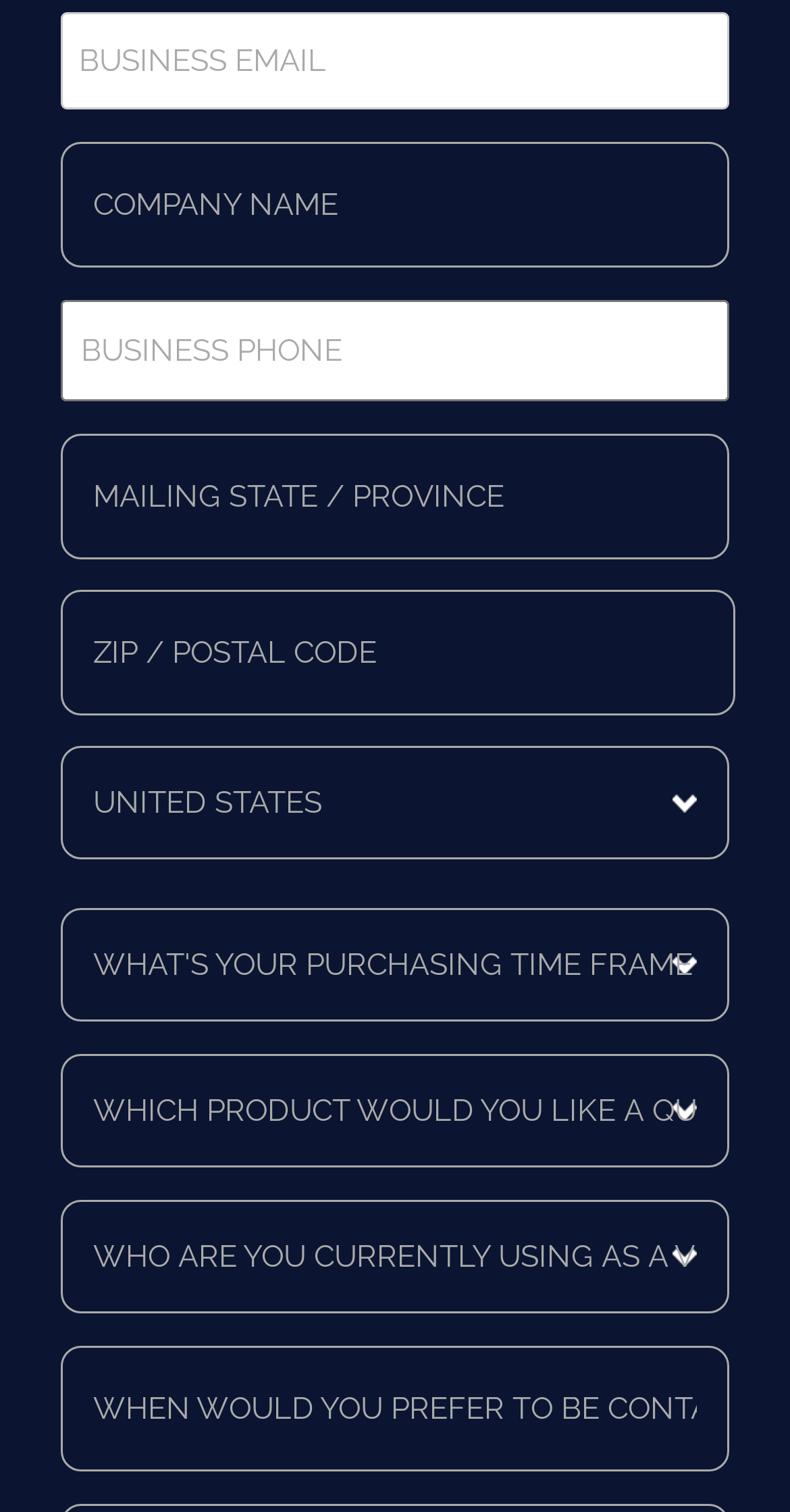Please mark the clickable region by giving the bounding box coordinates needed to complete this instruction: "Choose a product for quote".

[0.077, 0.697, 0.923, 0.772]